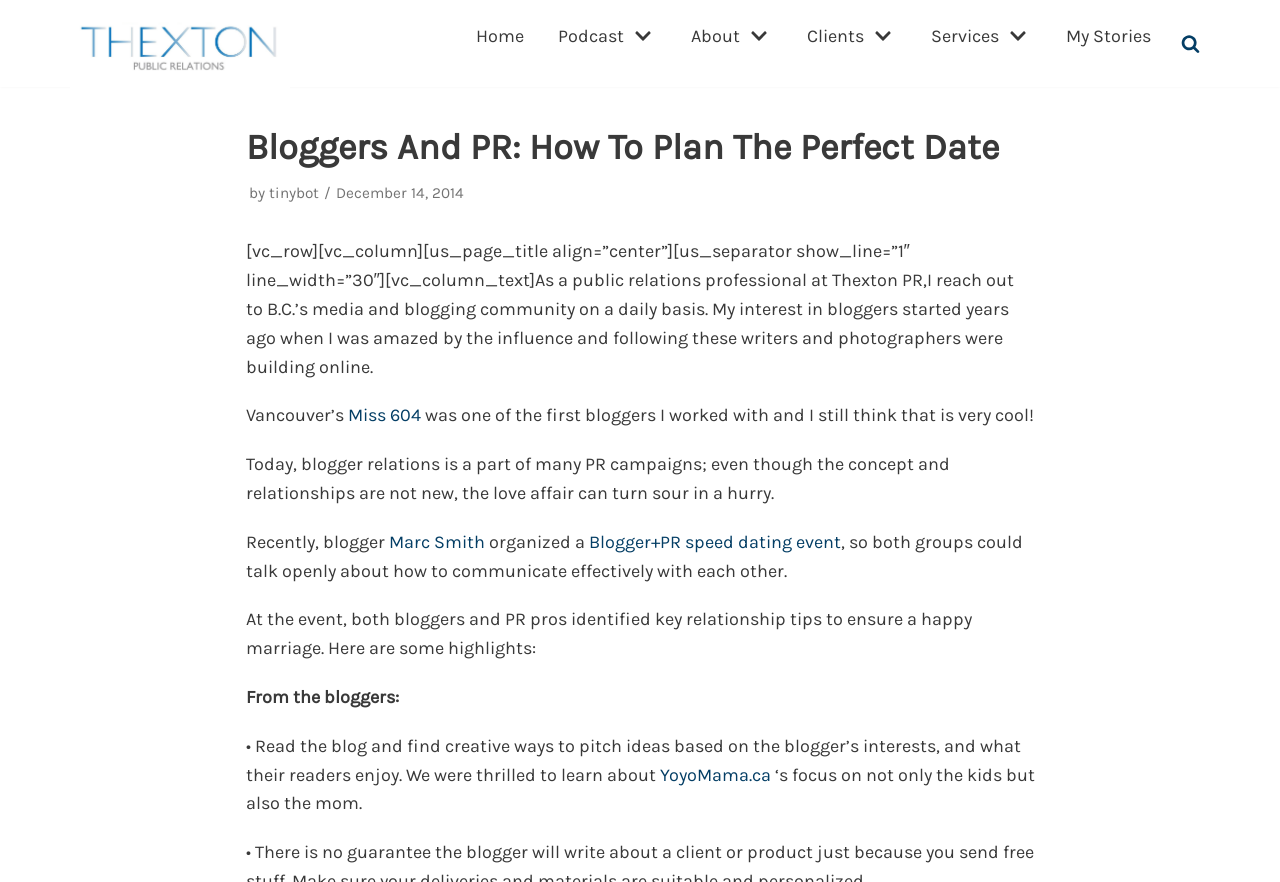Bounding box coordinates are given in the format (top-left x, top-left y, bottom-right x, bottom-right y). All values should be floating point numbers between 0 and 1. Provide the bounding box coordinate for the UI element described as: Blogger+PR speed dating event

[0.46, 0.602, 0.657, 0.627]